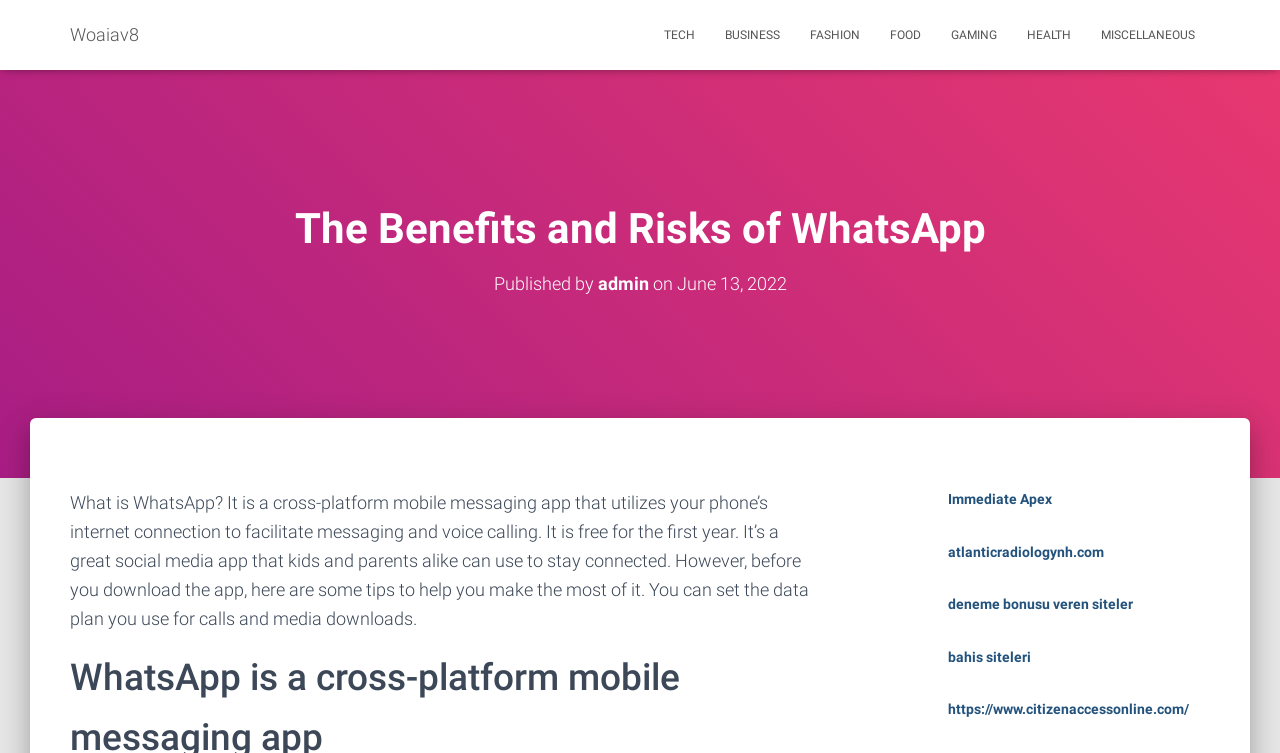What is WhatsApp?
Use the information from the screenshot to give a comprehensive response to the question.

Based on the text in the webpage, WhatsApp is described as a cross-platform mobile messaging app that utilizes your phone's internet connection to facilitate messaging and voice calling.